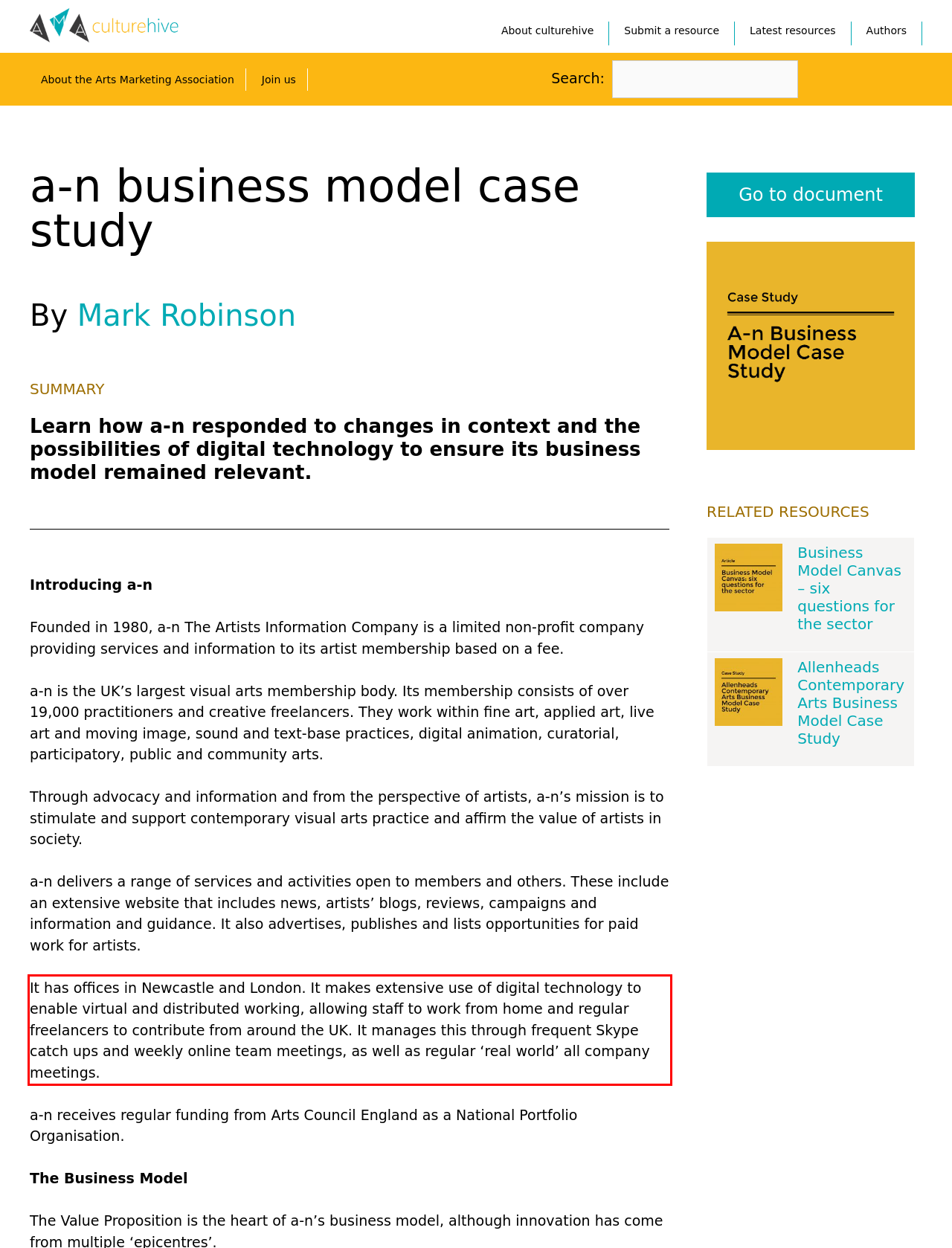Given the screenshot of a webpage, identify the red rectangle bounding box and recognize the text content inside it, generating the extracted text.

It has offices in Newcastle and London. It makes extensive use of digital technology to enable virtual and distributed working, allowing staff to work from home and regular freelancers to contribute from around the UK. It manages this through frequent Skype catch ups and weekly online team meetings, as well as regular ‘real world’ all company meetings.